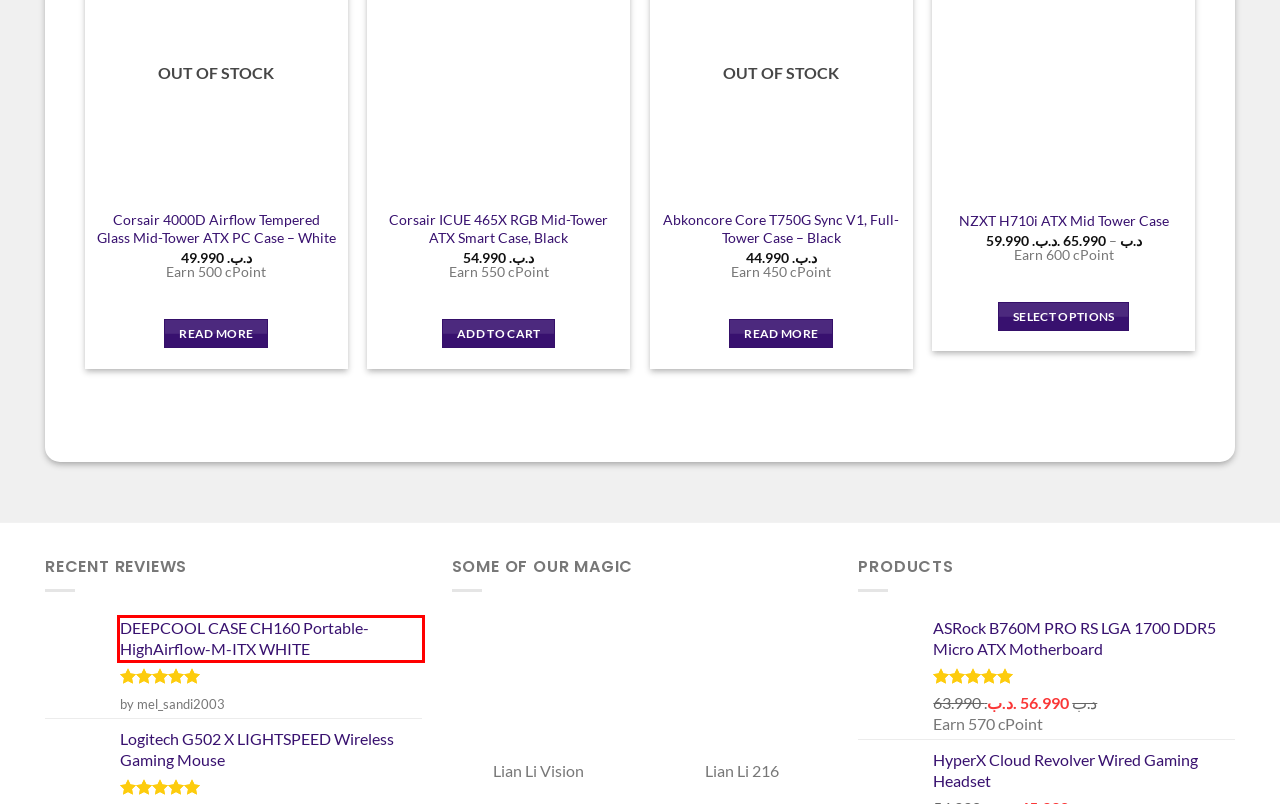A screenshot of a webpage is given, featuring a red bounding box around a UI element. Please choose the webpage description that best aligns with the new webpage after clicking the element in the bounding box. These are the descriptions:
A. Corsair ICUE 465X RGB Mid-Tower ATX Smart Case, Black - Computia
B. Shop - Computia
C. 4000D Premium Airflow Mid-Tower ATX Case - Computia.me
D. ASRock B760M PRO RS LGA 1700 DDR5 Micro ATX Motherboard - Computia
E. Logitech G502 X LIGHTSPEED Wireless Gaming Mouse - Computia
F. Abkoncore Core T750G Sync V1, Full-Tower Case - Black - Computia
G. DEEPCOOL CASE CH160 Portable-HighAirflow-M-ITX WHITE - Computia
H. NZXT H710i ATX Mid Tower Case - Computia

G